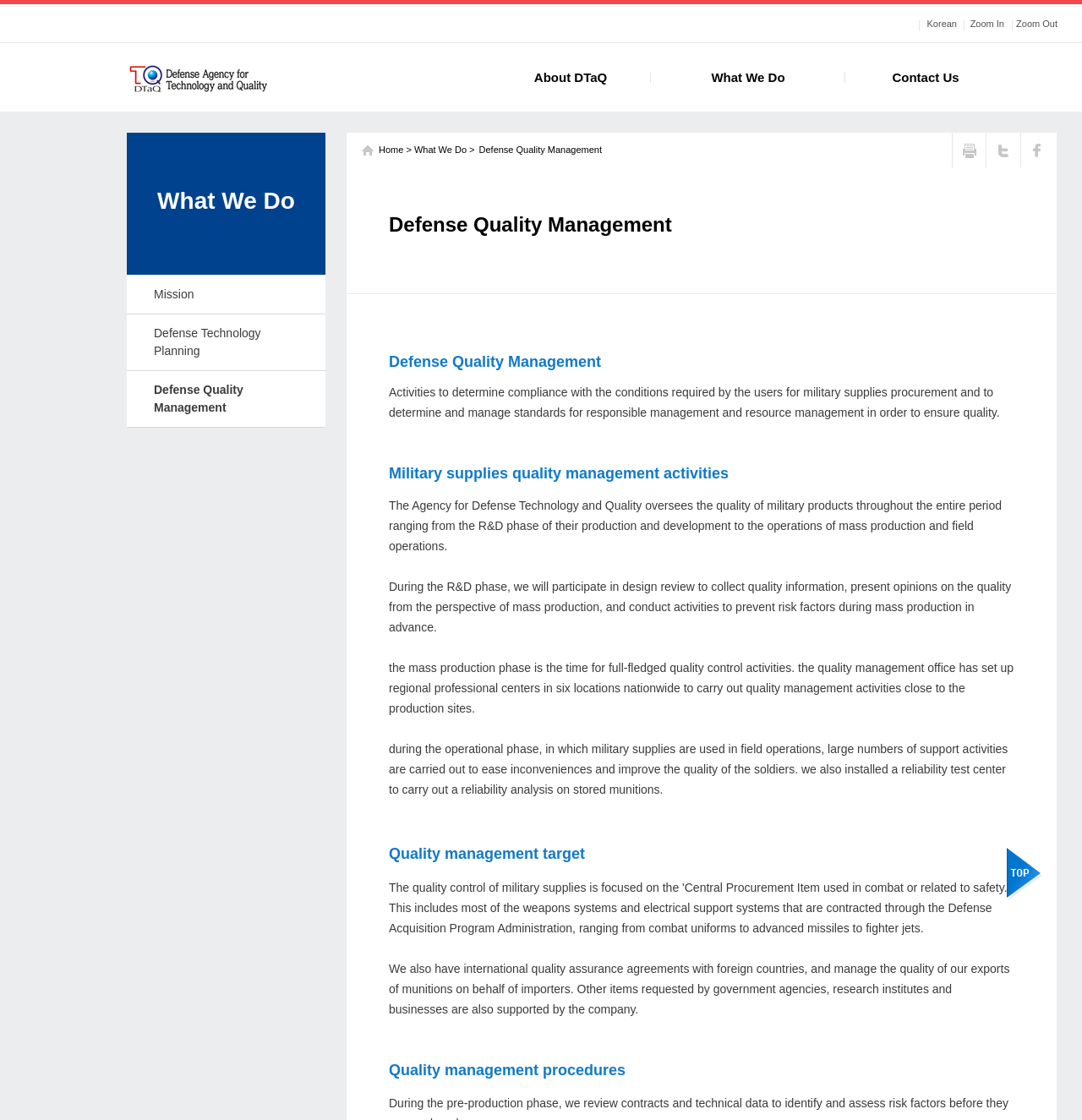Kindly determine the bounding box coordinates for the clickable area to achieve the given instruction: "Click the 'D.tube video downloader' link".

None